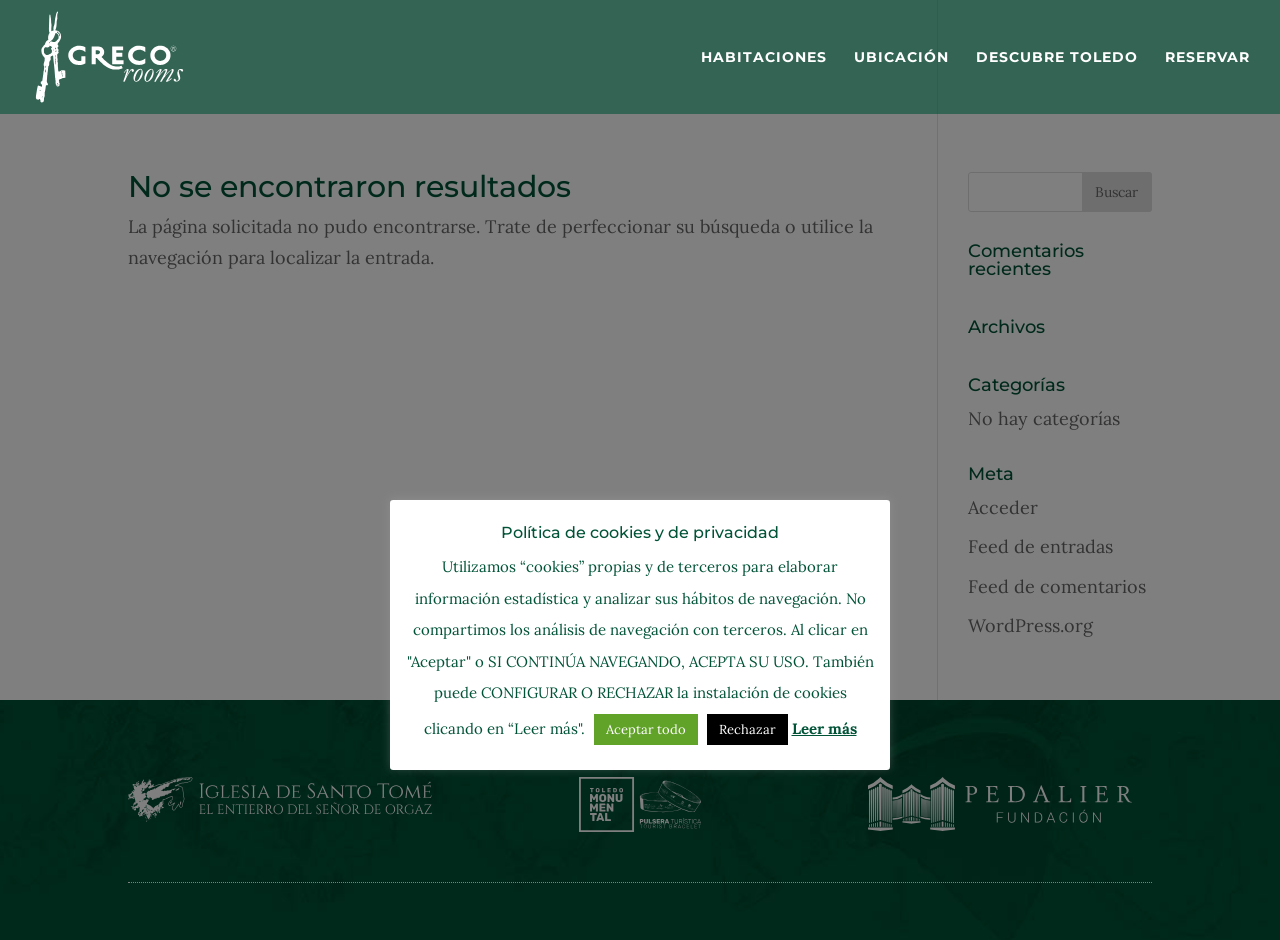Locate the bounding box coordinates of the clickable region necessary to complete the following instruction: "Discover Toledo". Provide the coordinates in the format of four float numbers between 0 and 1, i.e., [left, top, right, bottom].

[0.762, 0.053, 0.889, 0.121]